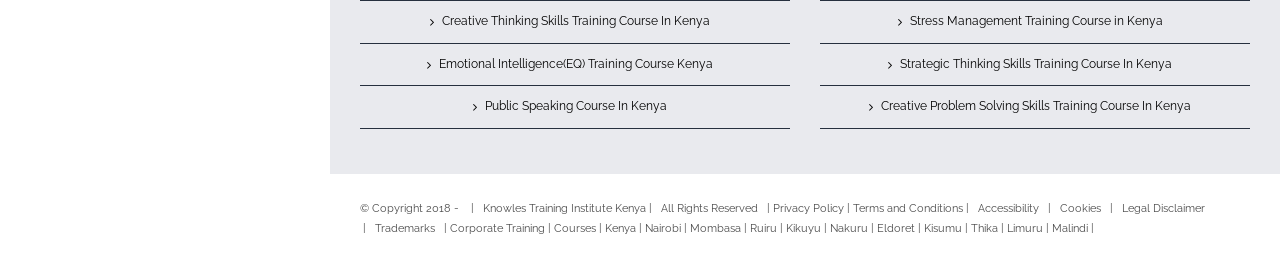Provide a short answer using a single word or phrase for the following question: 
What type of rights are reserved?

All Rights